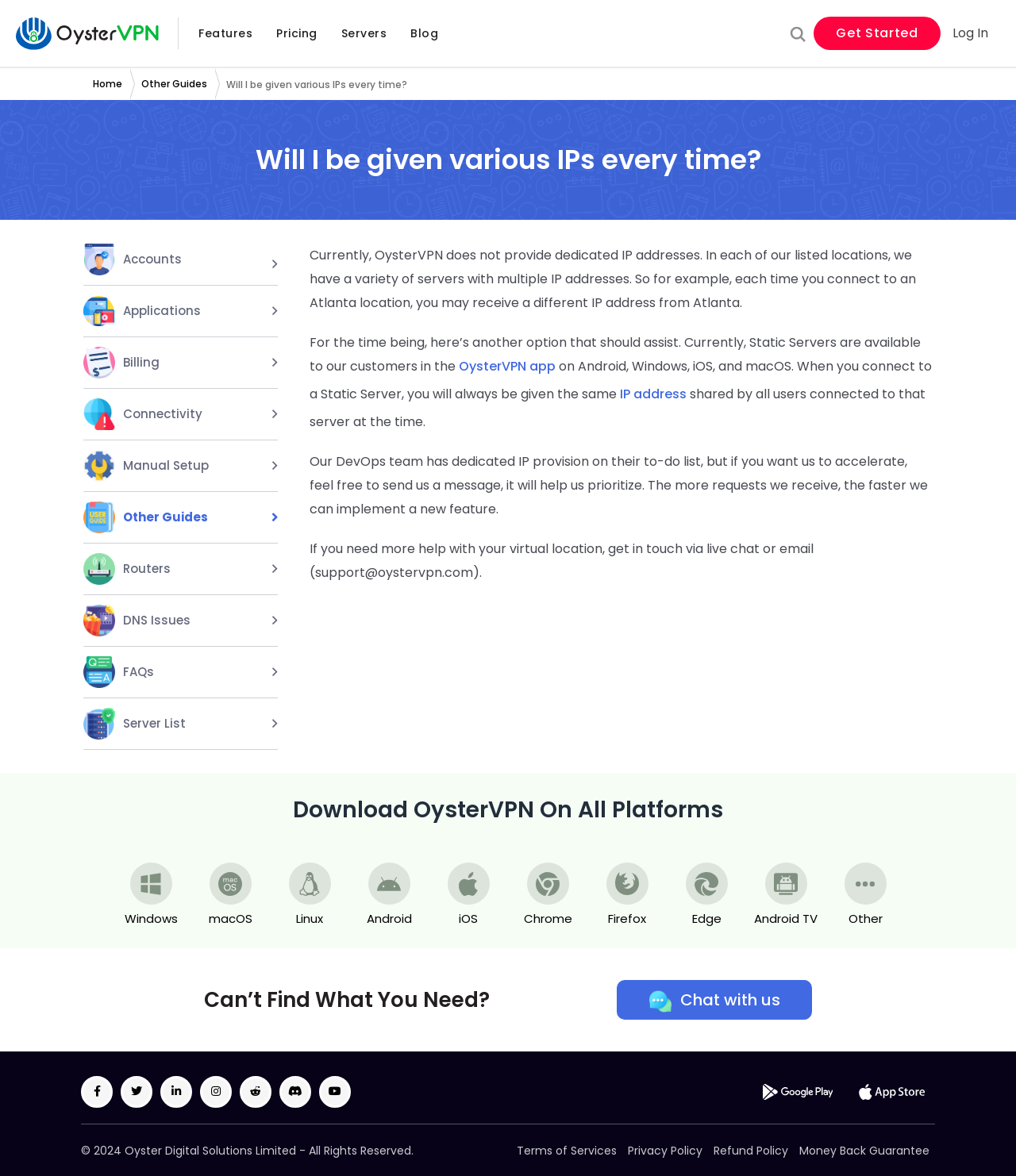Specify the bounding box coordinates of the element's region that should be clicked to achieve the following instruction: "Click on the 'Log In' link". The bounding box coordinates consist of four float numbers between 0 and 1, in the format [left, top, right, bottom].

[0.938, 0.023, 0.973, 0.034]